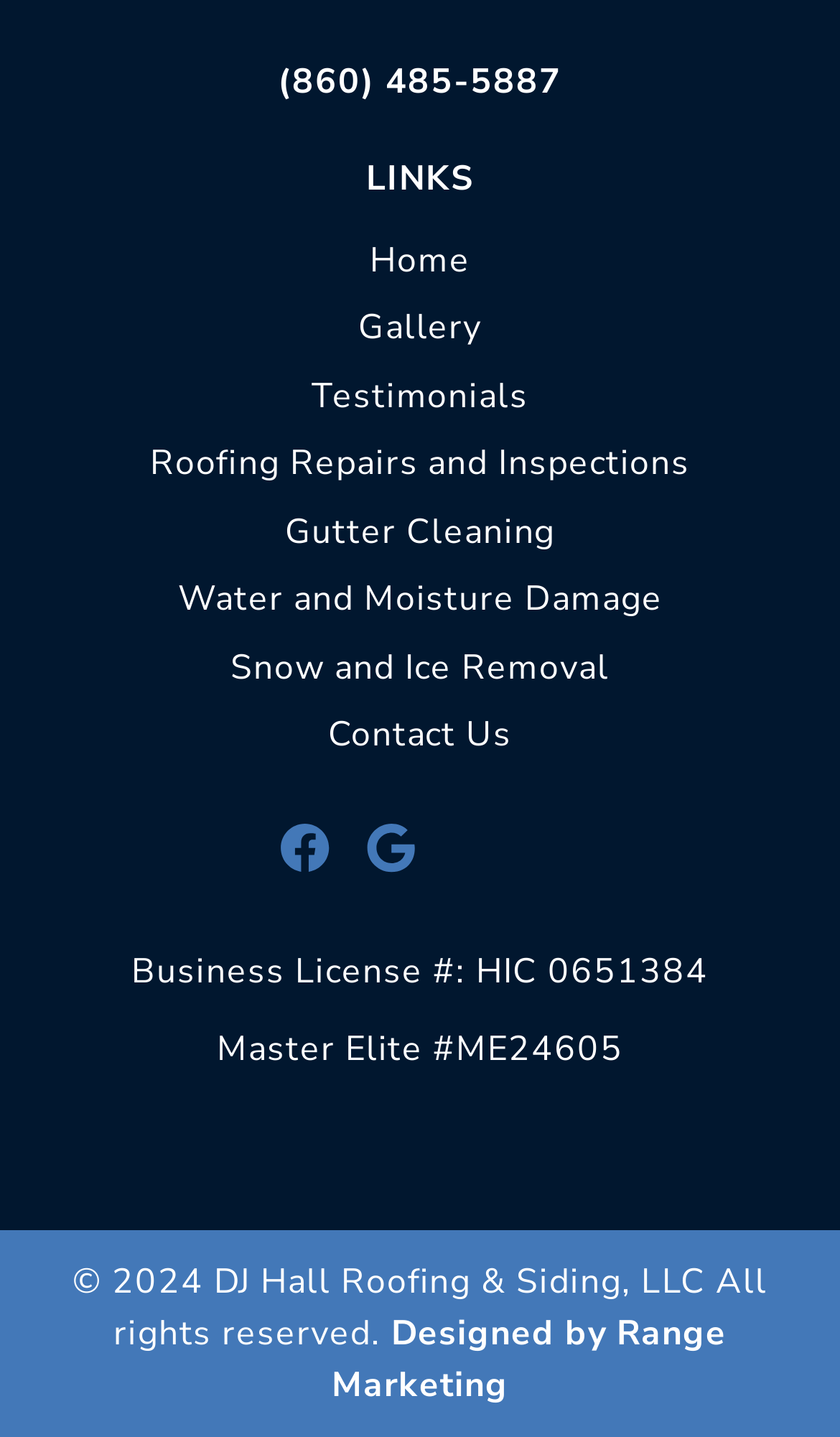Please determine the bounding box coordinates of the element's region to click in order to carry out the following instruction: "Contact Us". The coordinates should be four float numbers between 0 and 1, i.e., [left, top, right, bottom].

[0.391, 0.495, 0.609, 0.528]